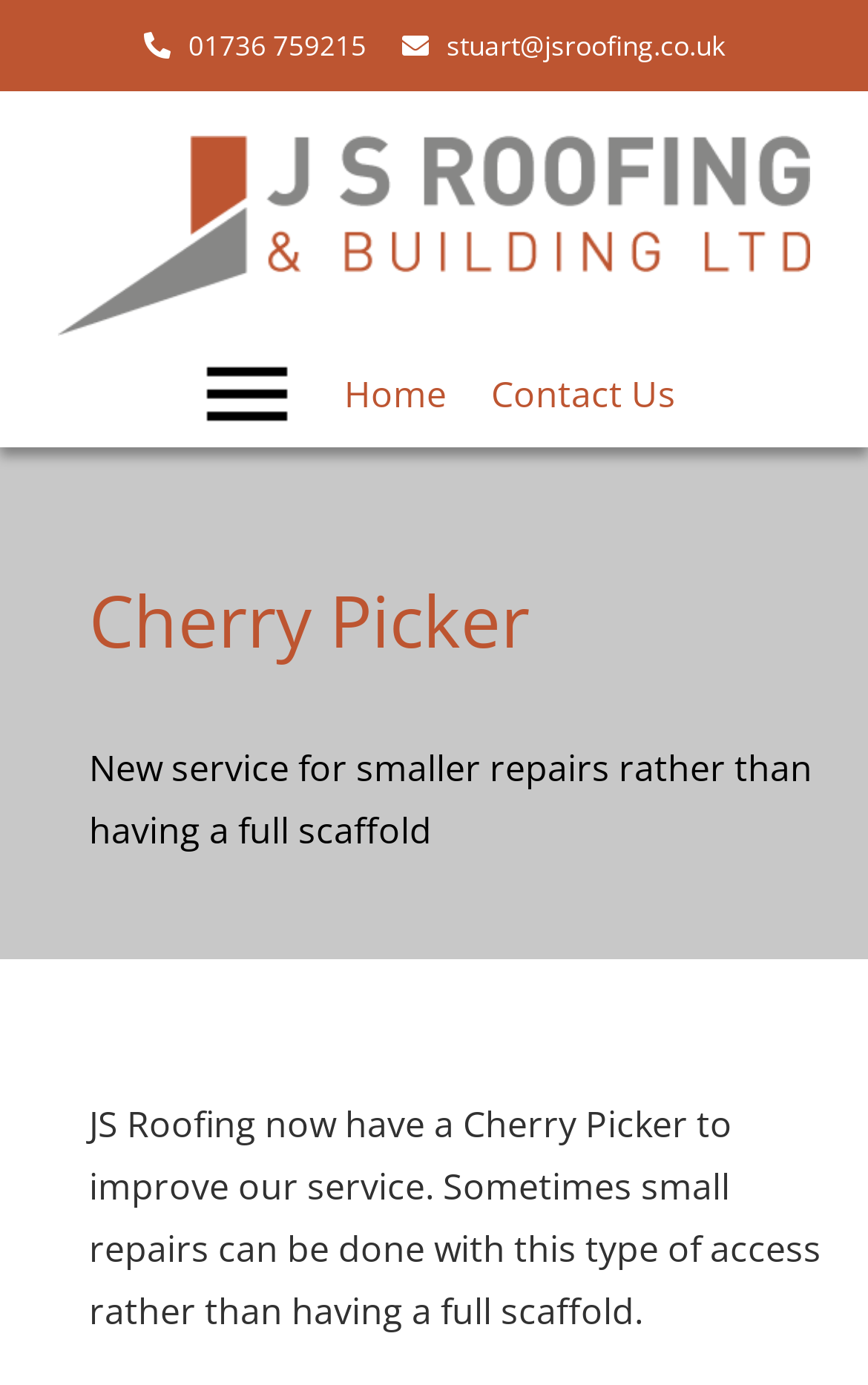What is the email address to contact JS Roofing?
Based on the image, please offer an in-depth response to the question.

I found the email address by looking at the link element with the OCR text ' stuart@jsroofing.co.uk' which is likely a contact information section.